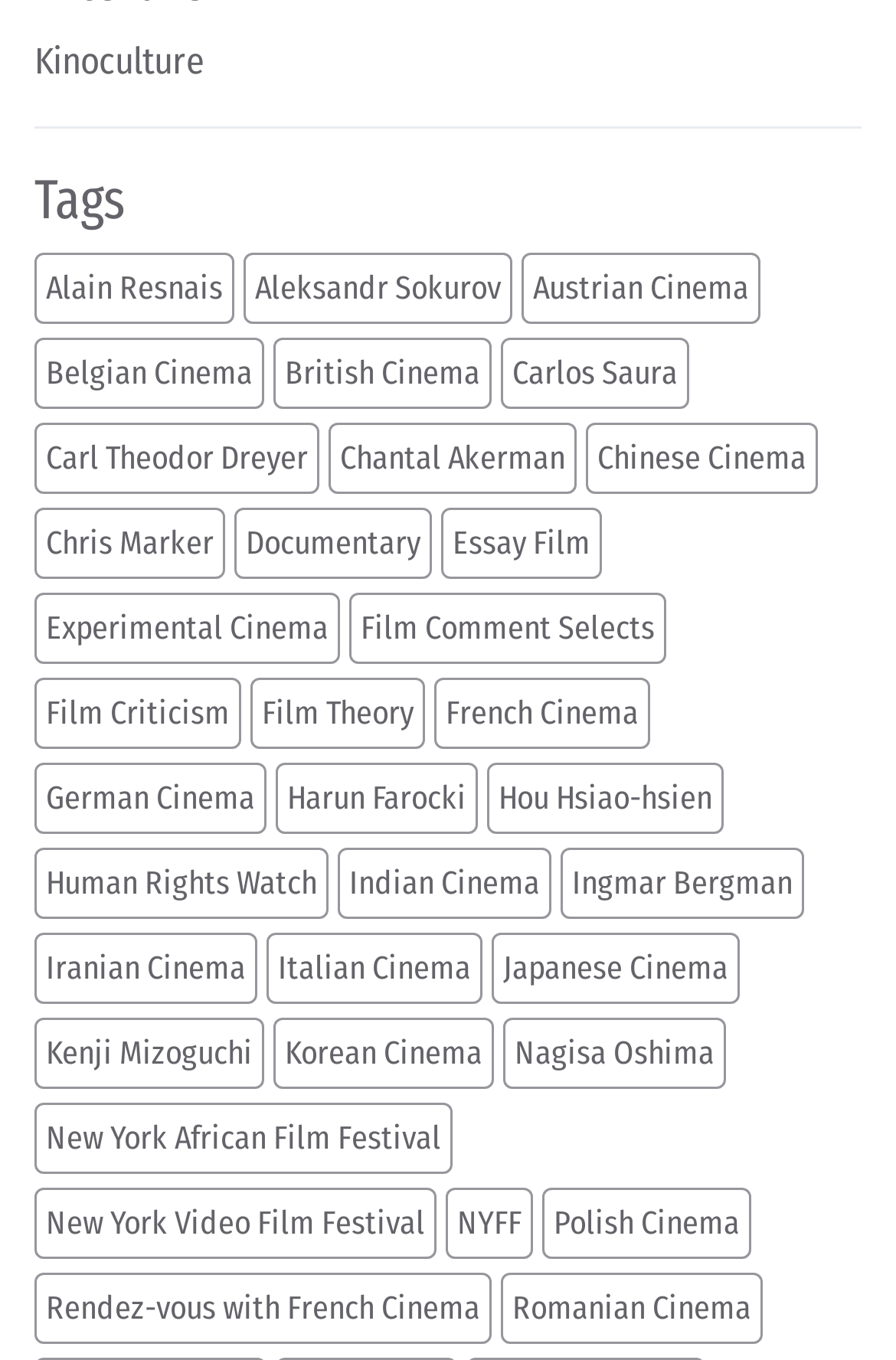Indicate the bounding box coordinates of the clickable region to achieve the following instruction: "Browse the films of Japanese Cinema."

[0.549, 0.685, 0.826, 0.738]